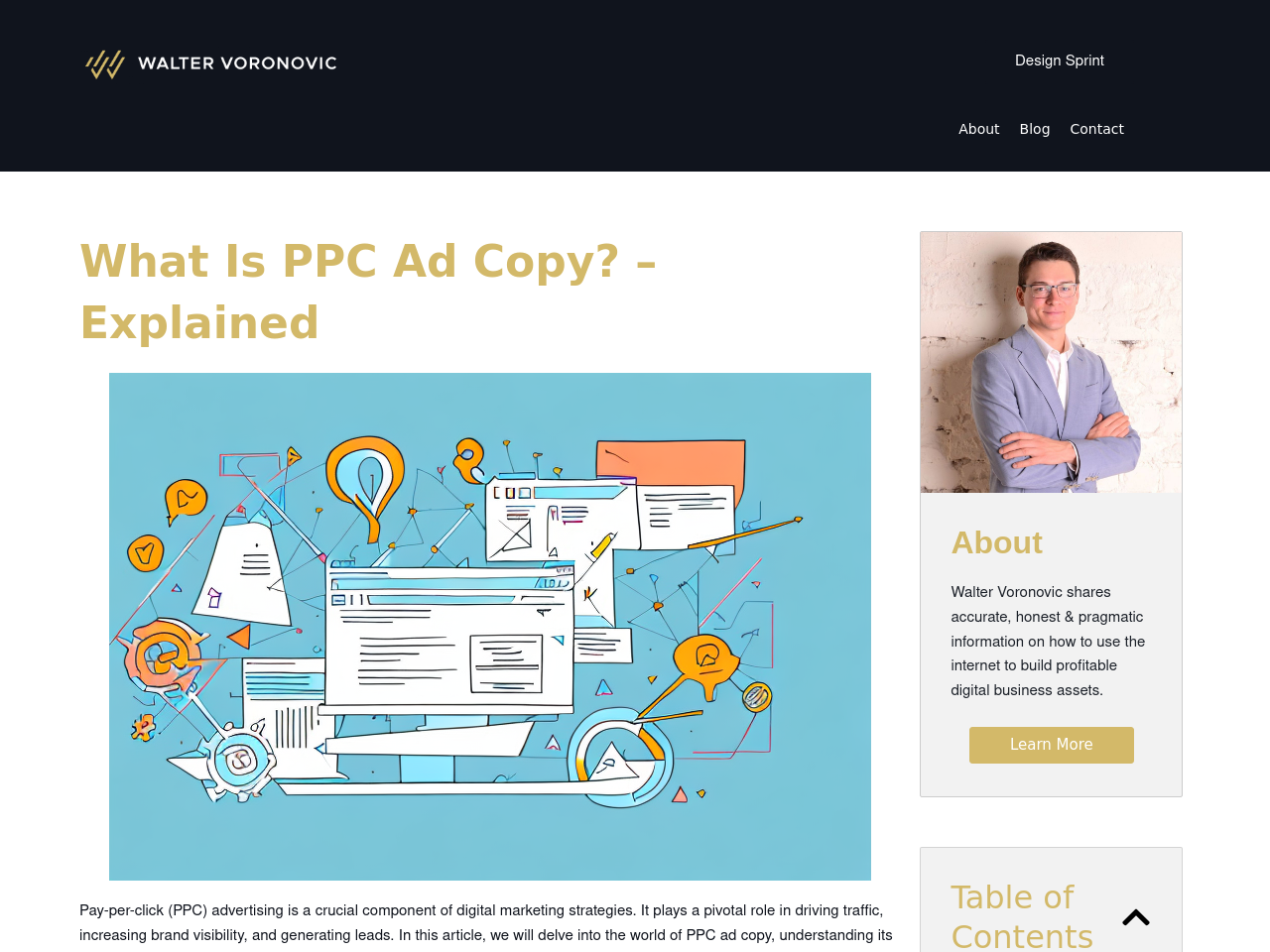Based on the element description Contact, identify the bounding box of the UI element in the given webpage screenshot. The coordinates should be in the format (top-left x, top-left y, bottom-right x, bottom-right y) and must be between 0 and 1.

[0.835, 0.111, 0.893, 0.159]